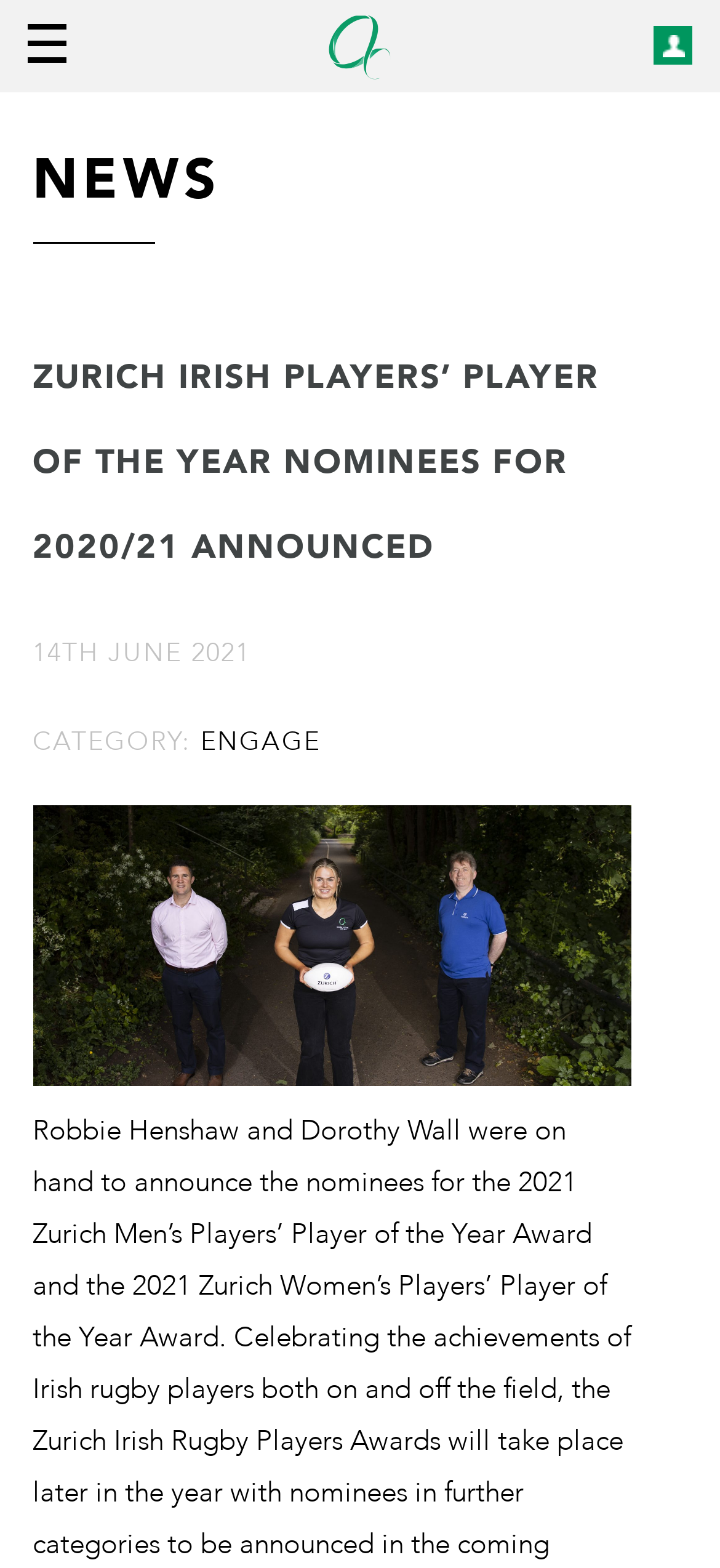Please reply to the following question with a single word or a short phrase:
What is the link text next to the Rugby Players Ireland image?

Rugby Players Ireland